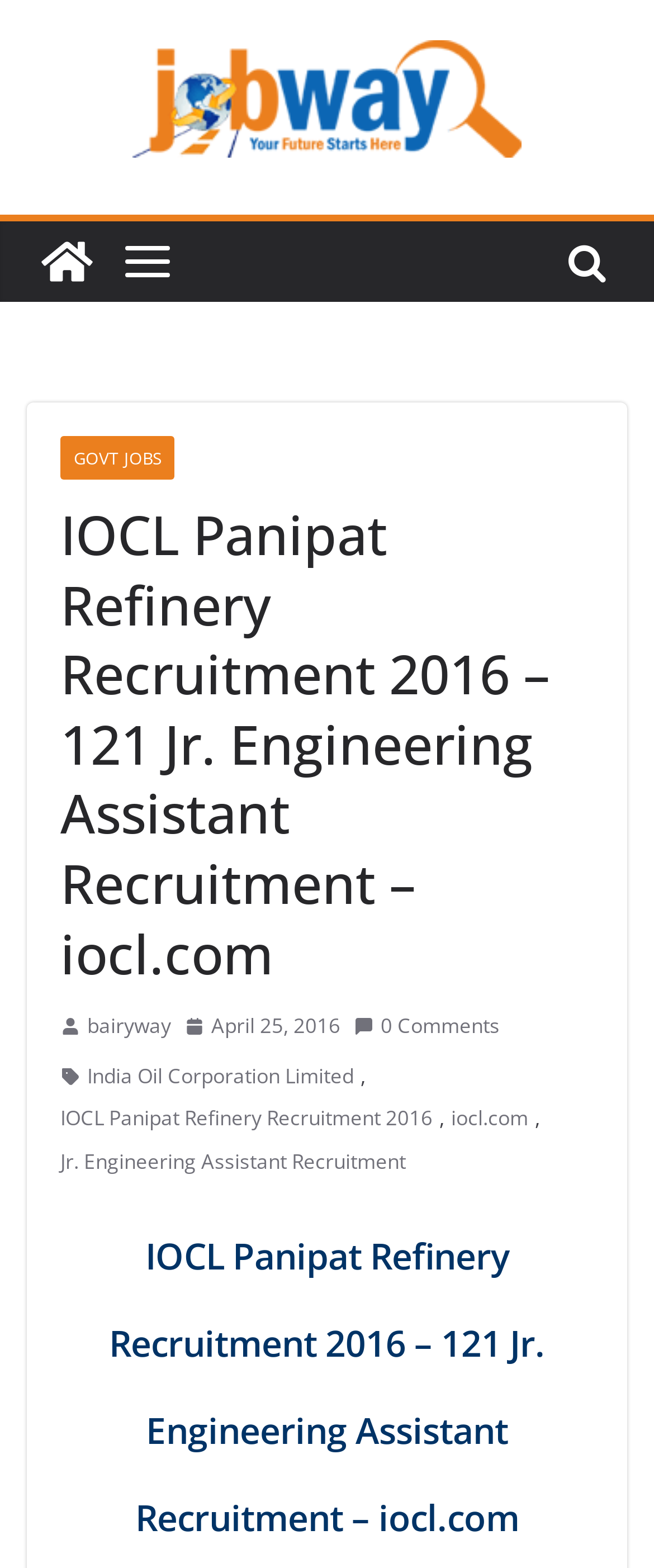Please provide a brief answer to the following inquiry using a single word or phrase:
How many comments are there on this recruitment posting?

0